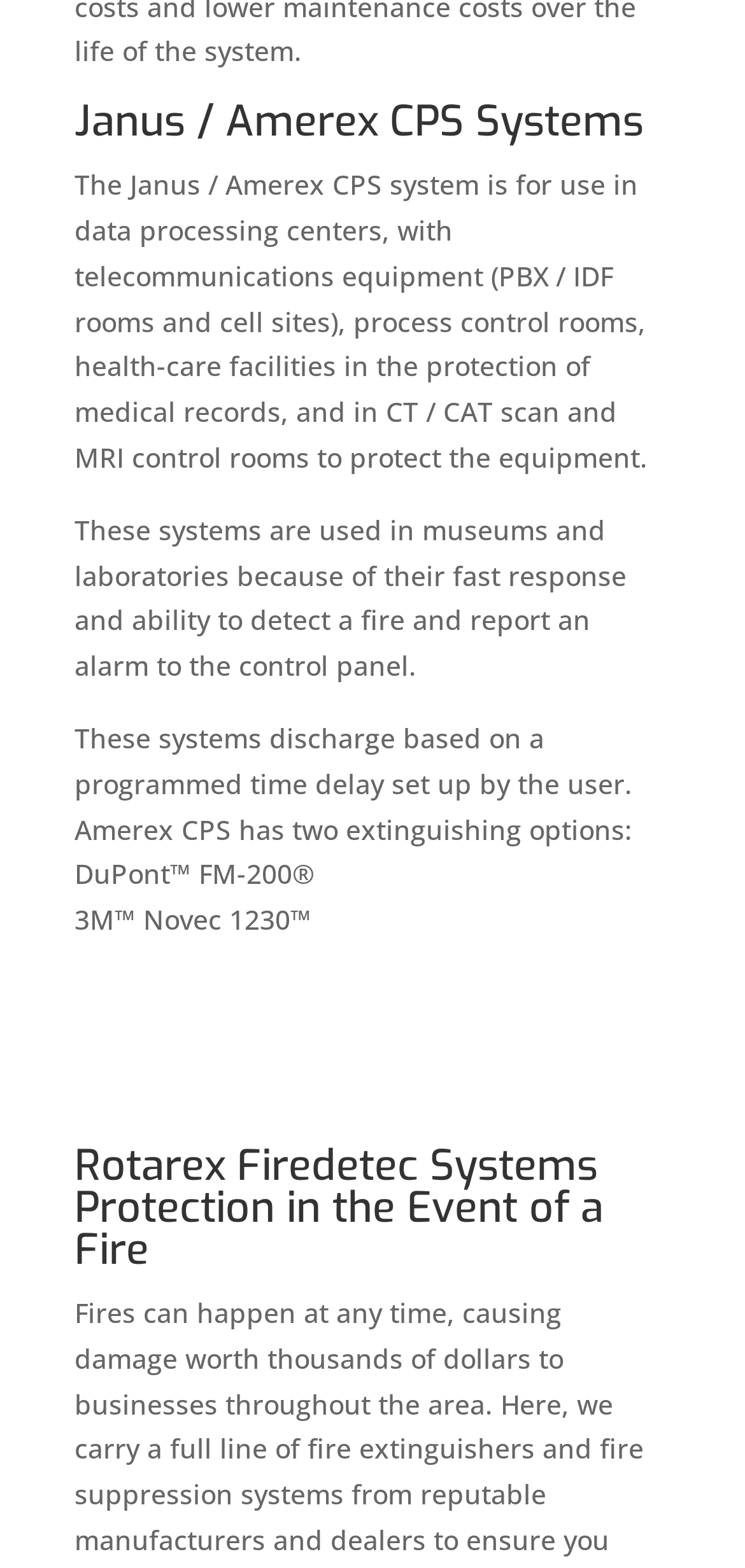How many extinguishing options does Amerex CPS have?
Answer the question with as much detail as possible.

The webpage states that Amerex CPS has two extinguishing options, which are DuPont™ FM-200® and 3M™ Novec 1230™.